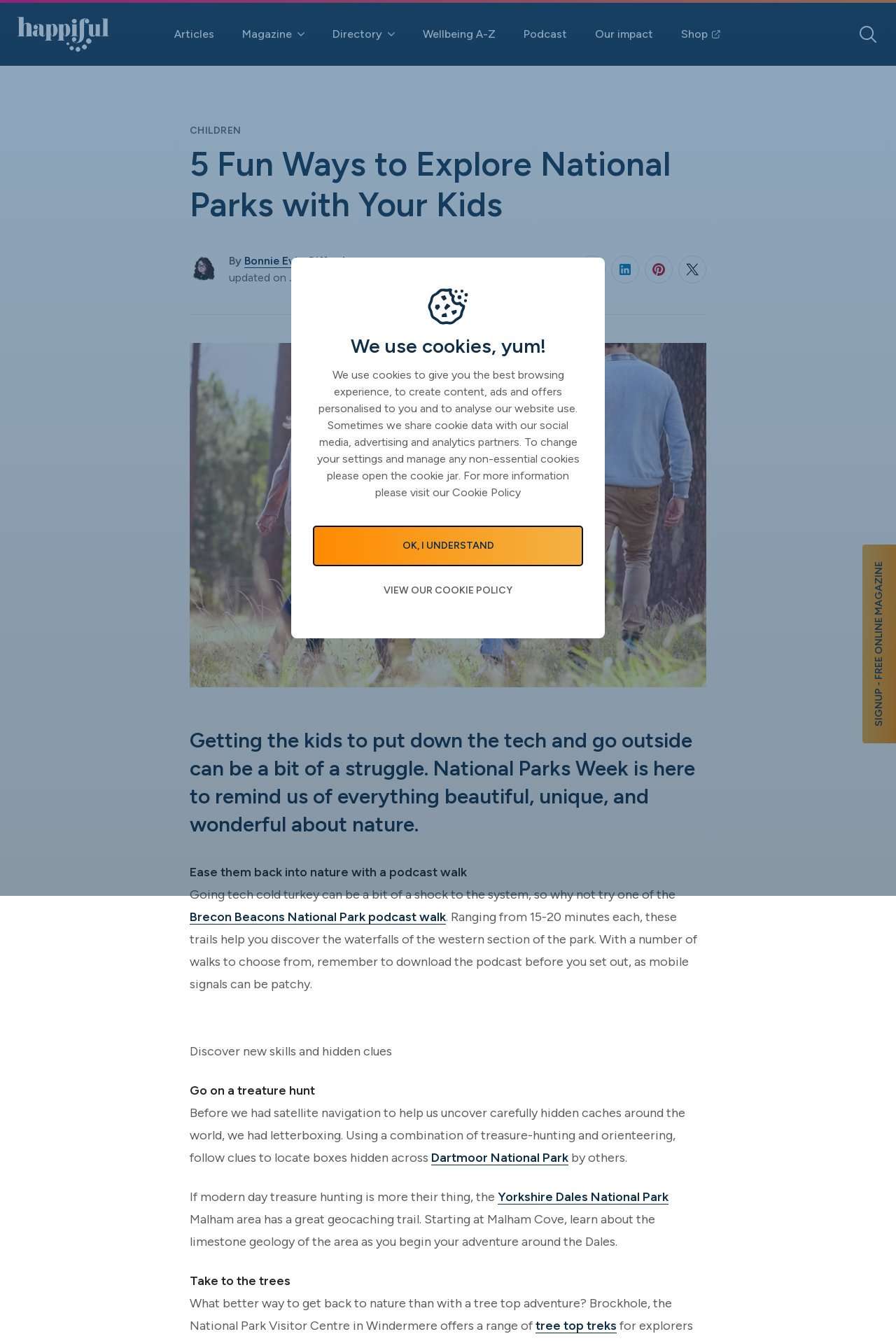Using the element description Magazine, predict the bounding box coordinates for the UI element. Provide the coordinates in (top-left x, top-left y, bottom-right x, bottom-right y) format with values ranging from 0 to 1.

[0.27, 0.019, 0.34, 0.032]